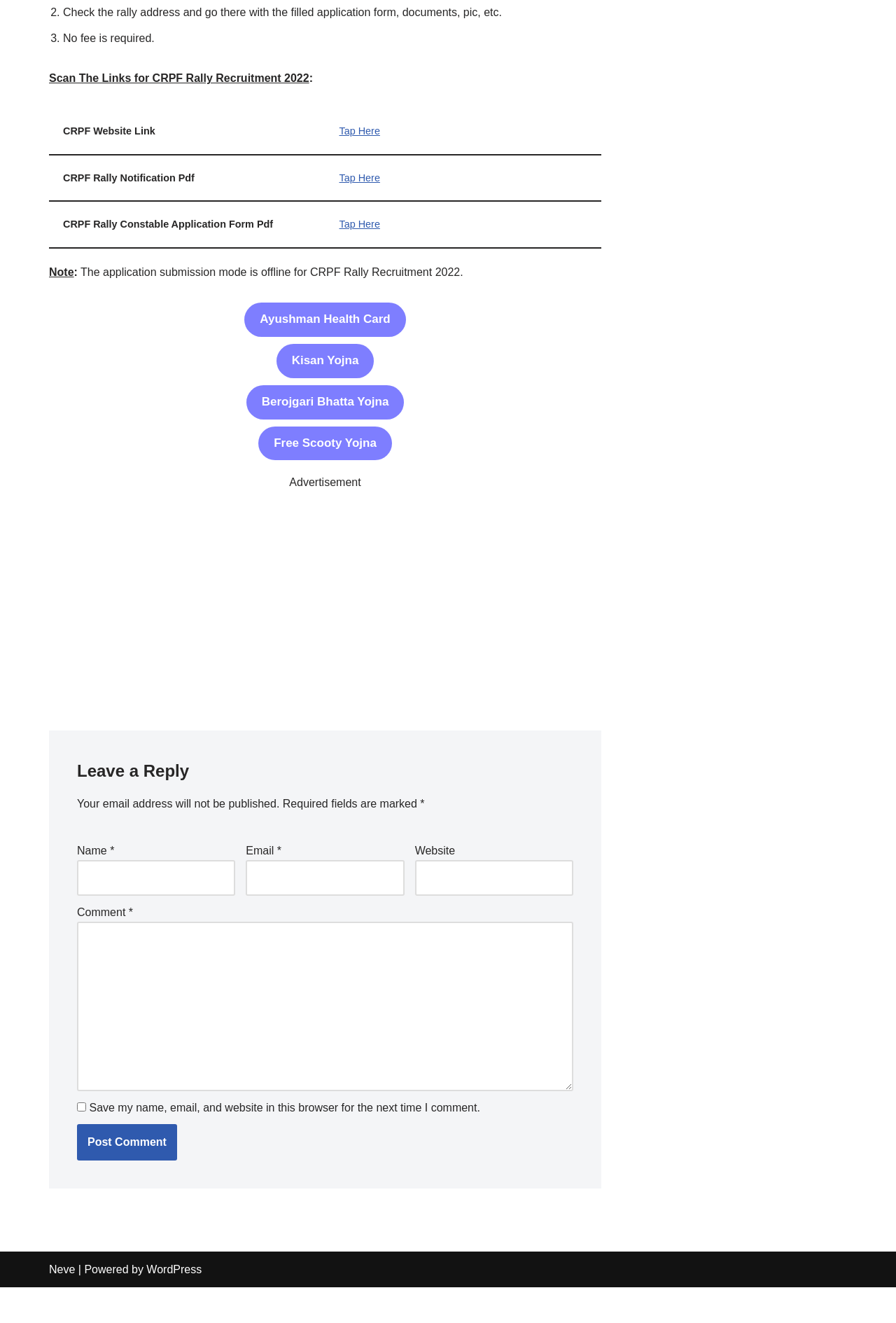Please provide a one-word or phrase answer to the question: 
What is the purpose of the checkbox in the comment section?

To save user information